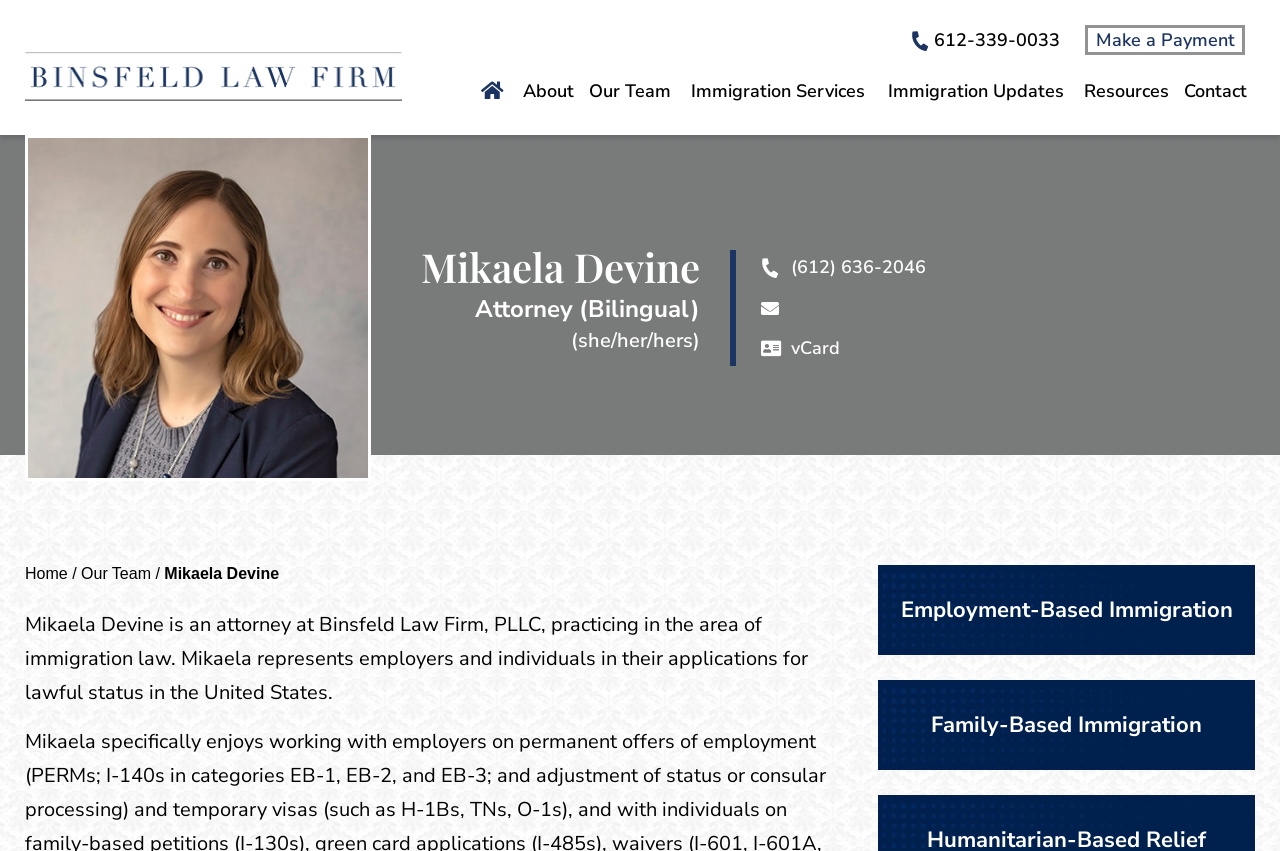What is the phone number of the attorney?
Provide a detailed and well-explained answer to the question.

The phone number of the attorney can be found in the link element with the text '(612) 636-2046' located below the profile image and the attorney's name.